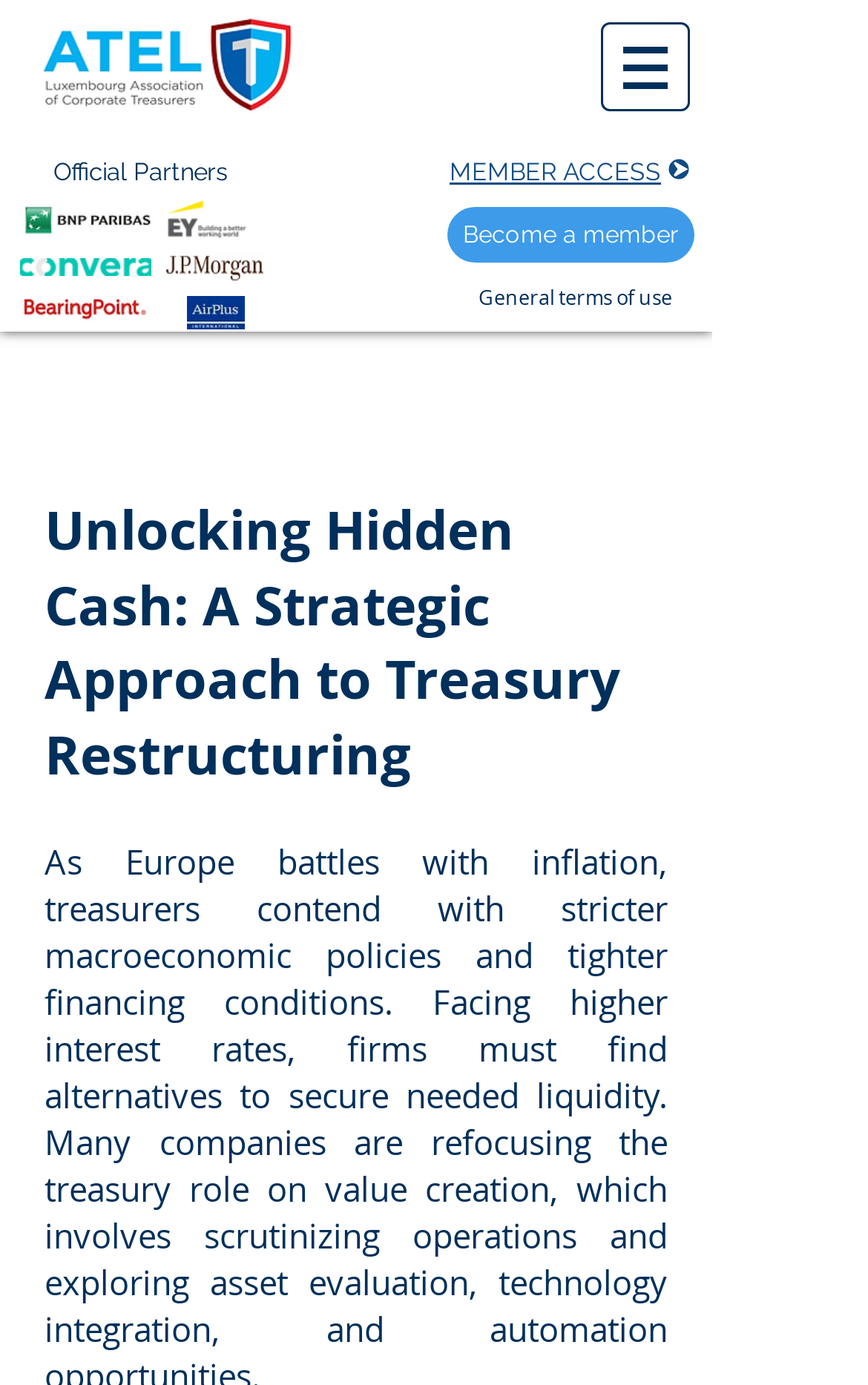Answer the following inquiry with a single word or phrase:
What type of organization is likely to be associated with this webpage?

Financial institution